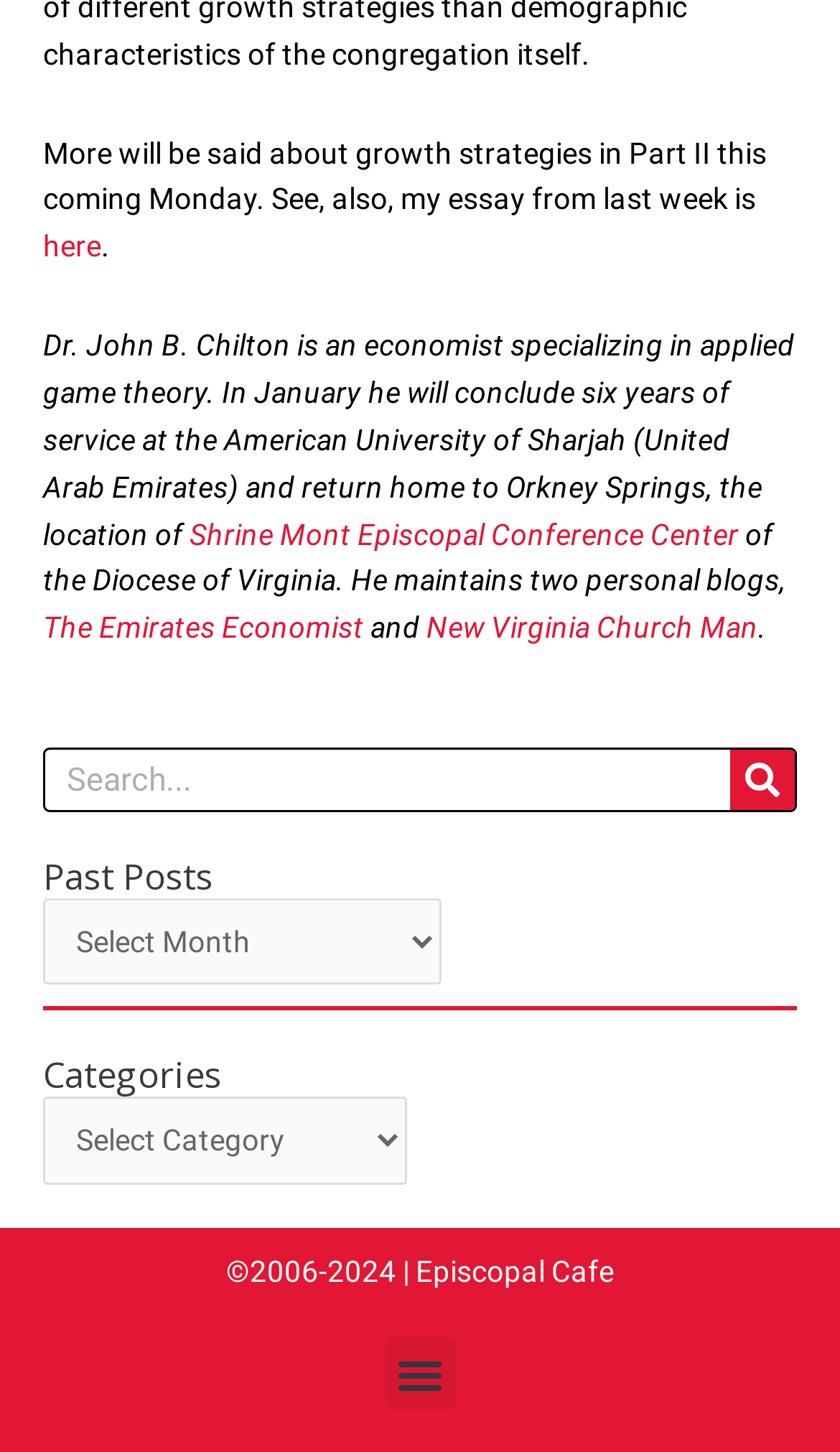What is the location of Shrine Mont Episcopal Conference Center?
Please provide a comprehensive answer based on the visual information in the image.

The location of Shrine Mont Episcopal Conference Center is mentioned in the text as 'Orkney Springs, the location of Shrine Mont Episcopal Conference Center'.